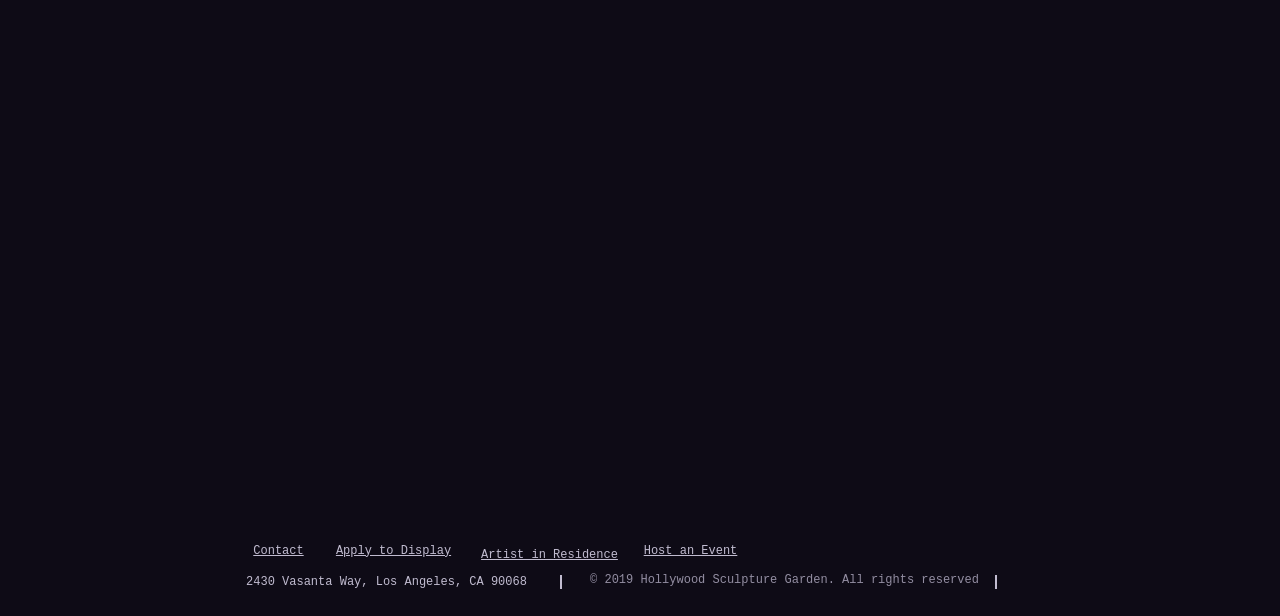Please reply to the following question using a single word or phrase: 
What social media platforms are linked on the page?

Facebook and Twitter